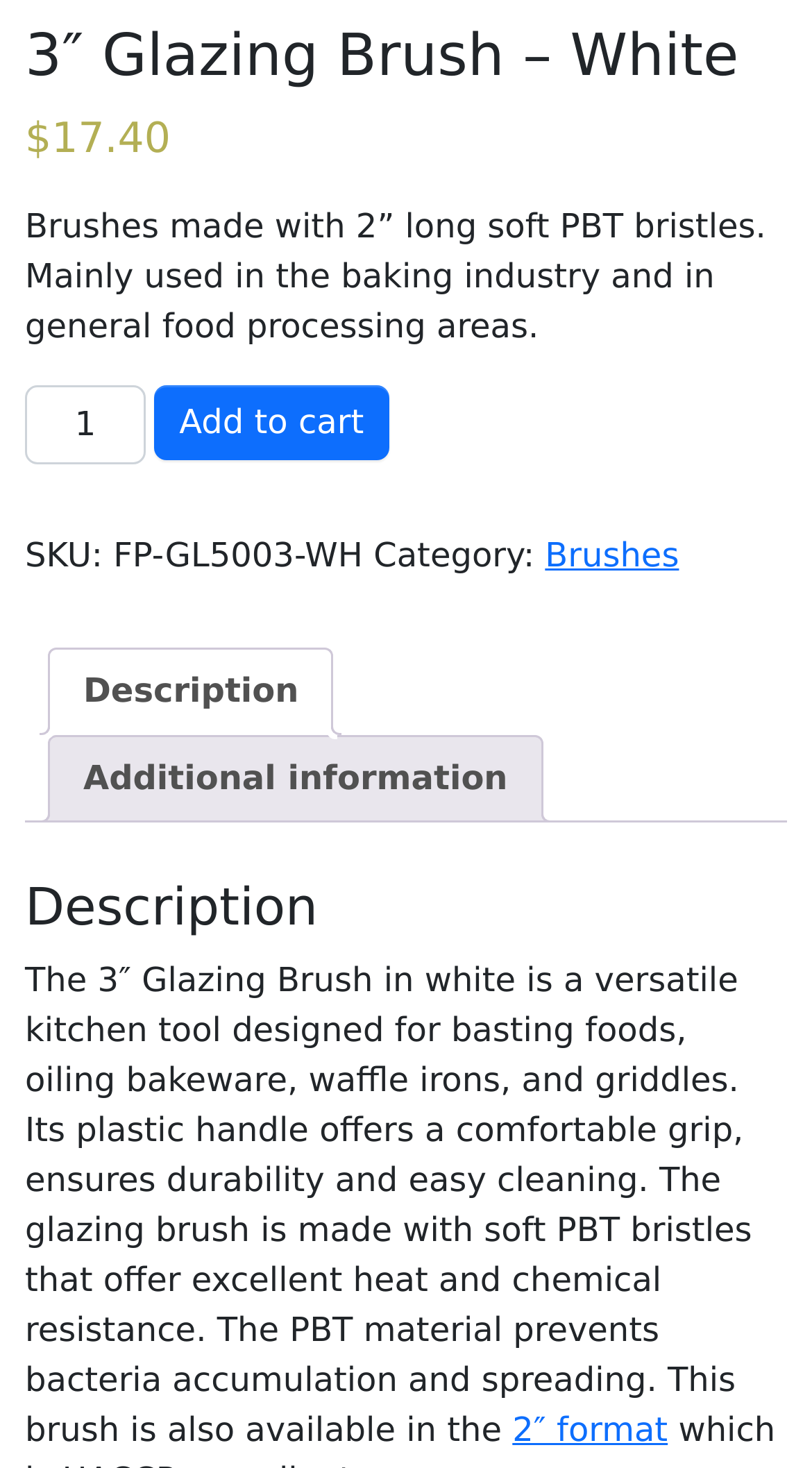Please give a concise answer to this question using a single word or phrase: 
What is the length of the bristles?

2 inches